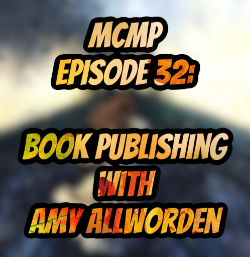What is the theme of the podcast episode?
Provide a detailed answer to the question using information from the image.

The theme is highlighted in vibrant typography, suggesting its importance and relevance to the podcast episode, and is likely to be the main topic of discussion with the guest Amy Allworden.